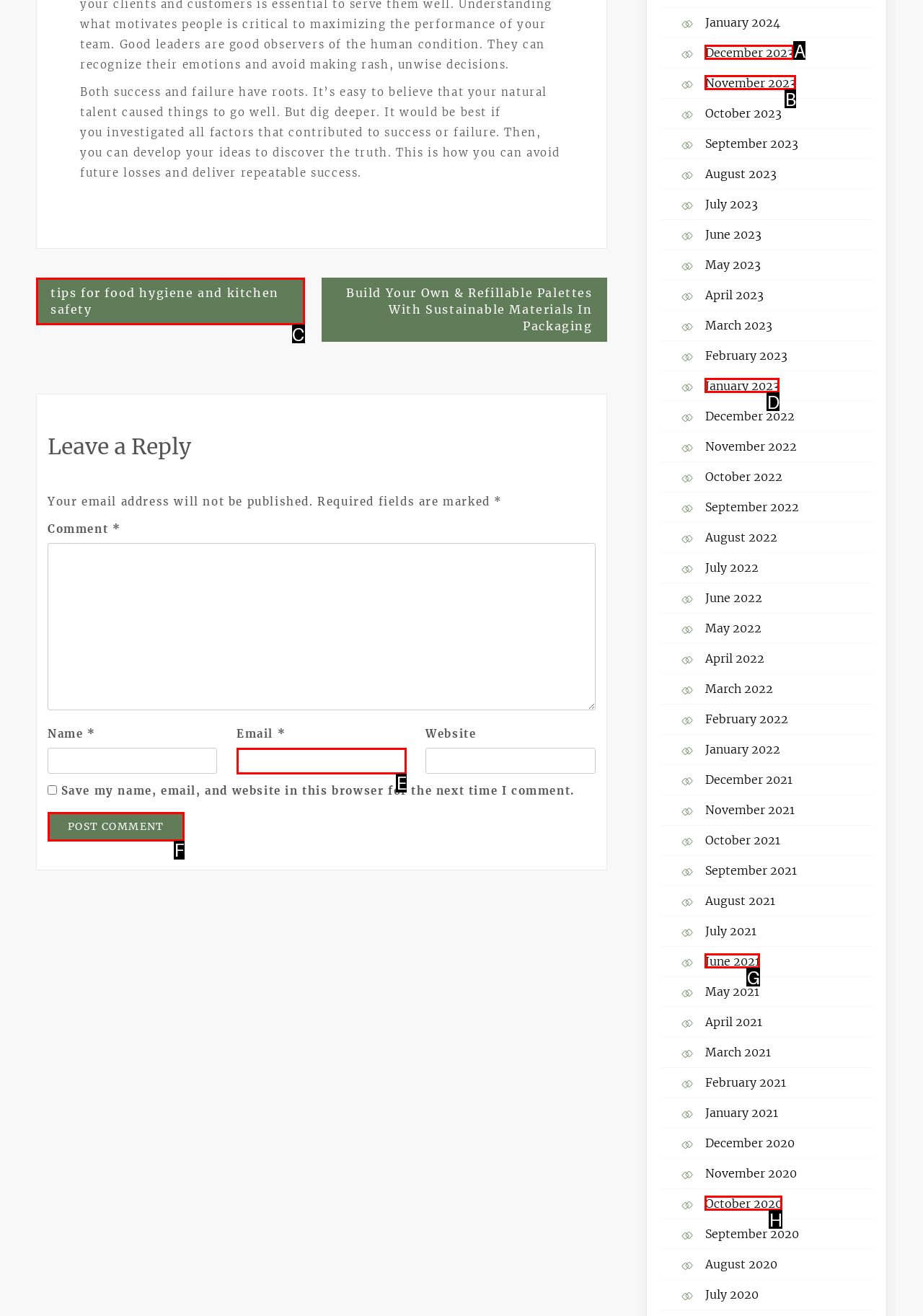Match the description: name="submit" value="Post Comment" to the appropriate HTML element. Respond with the letter of your selected option.

F